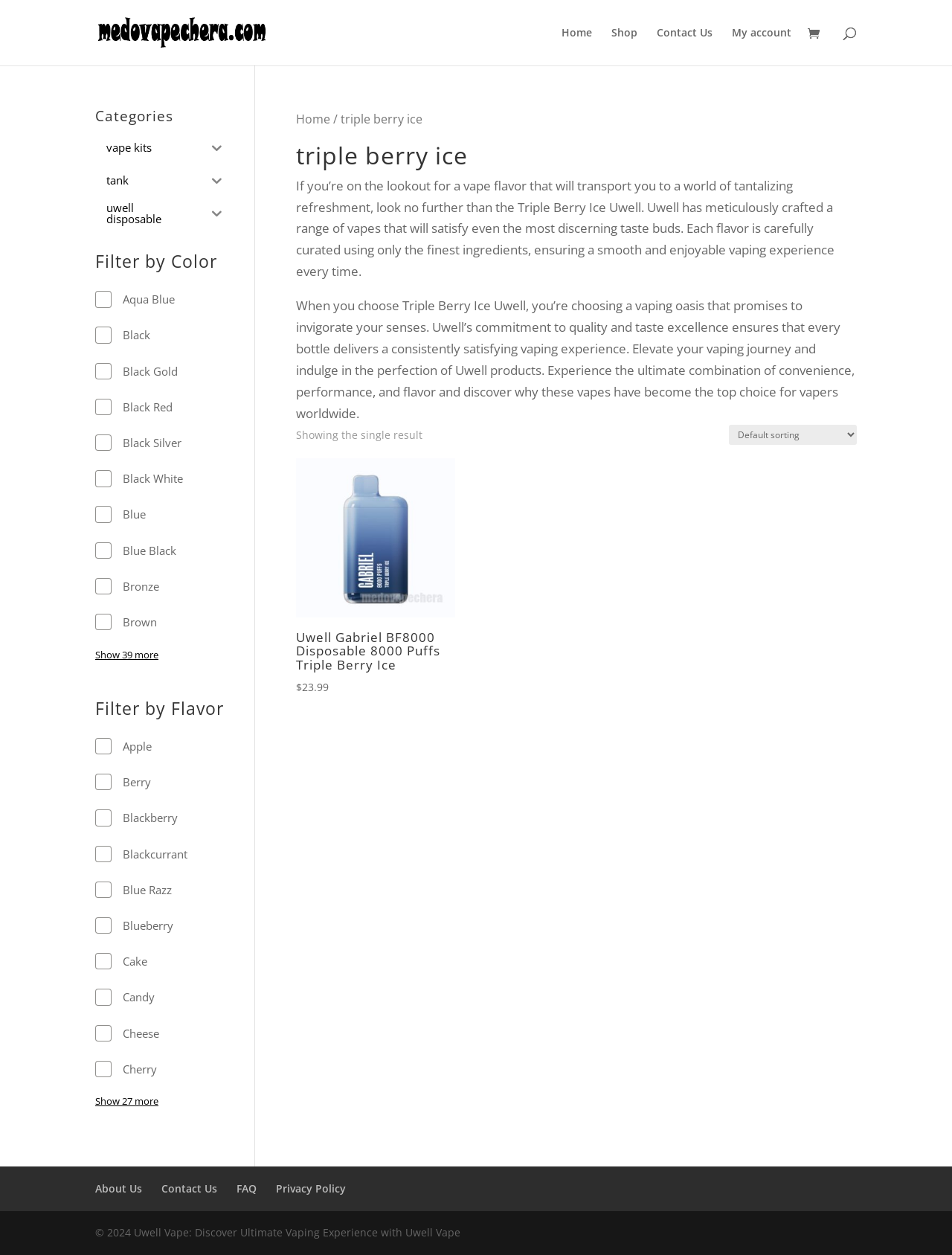Please identify the bounding box coordinates of the area that needs to be clicked to follow this instruction: "Show more filter options".

[0.1, 0.516, 0.166, 0.527]